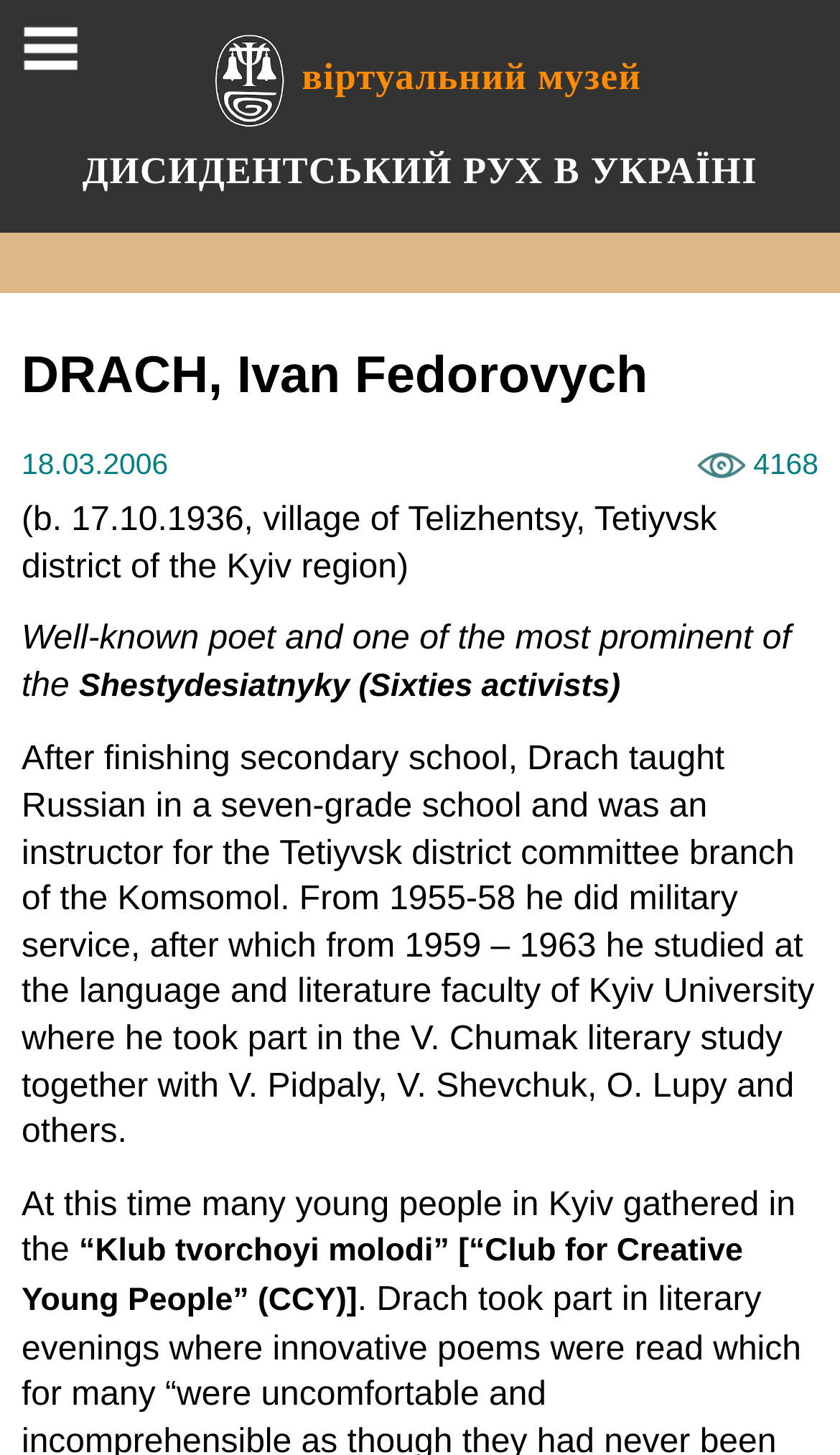Offer a meticulous caption that includes all visible features of the webpage.

The webpage is dedicated to the life and work of Ivan Fedorovych Drach, a well-known Ukrainian poet and prominent figure of the Shestydesiatnyky (Sixties activists) movement. 

At the top left corner, there is a logo image, accompanied by a link with the same name. Next to the logo, there is a static text "віртуальний музей" (virtual museum). 

Below the logo, there is a static text "ДИСИДЕНТСЬКИЙ РУХ В УКРАЇНІ" (Dissident Movement in Ukraine) that spans almost the entire width of the page. 

On the top right side, there is a navigation element, a breadcrumb, that stretches across the entire width of the page. 

Below the navigation element, there is a heading with the name "DRACH, Ivan Fedorovych" in a prominent font size. 

To the right of the heading, there is an image with the caption "переглядів" (views) and a static text displaying the number "4168". 

On the left side, there is a static text displaying the date "18.03.2006". 

Below the date, there is a static text providing biographical information about Ivan Drach, including his birthdate and birthplace. 

The next section of text describes Ivan Drach as a well-known poet and one of the most prominent figures of the Shestydesiatnyky (Sixties activists) movement. 

Following this, there is a lengthy paragraph detailing Ivan Drach's educational background, military service, and early literary pursuits. 

The final section of text mentions the "Клуб tvorchoyi molodi" (Club for Creative Young People), a gathering place for young people in Kyiv. 

At the top right corner, there is a link and an image, both labeled "MENU", which likely serves as a navigation menu for the webpage.